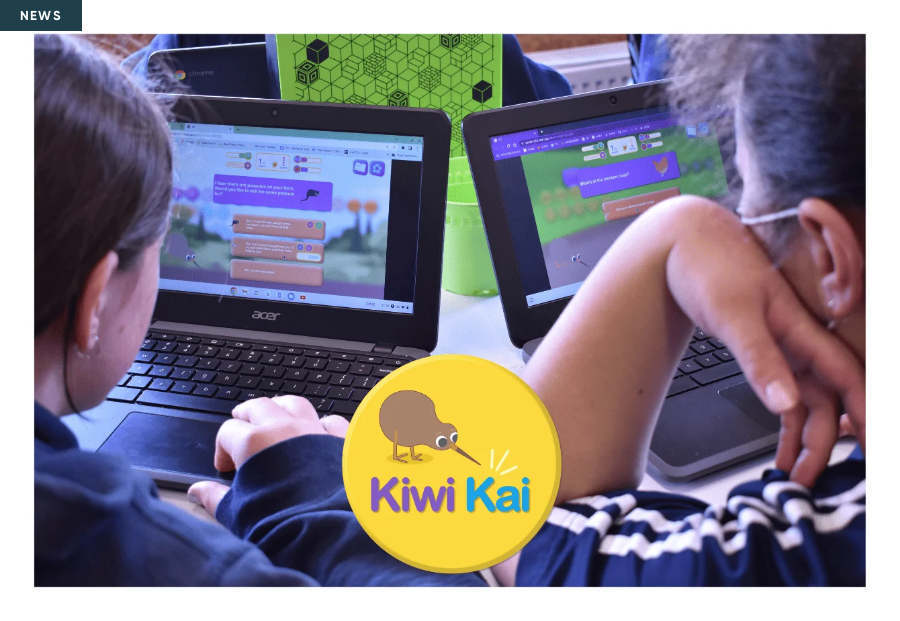What is the logo of Kiwi Kai?
Using the details from the image, give an elaborate explanation to answer the question.

The caption states that the logo for Kiwi Kai, featuring a stylized kiwi bird, is prominently positioned in the foreground of the image.